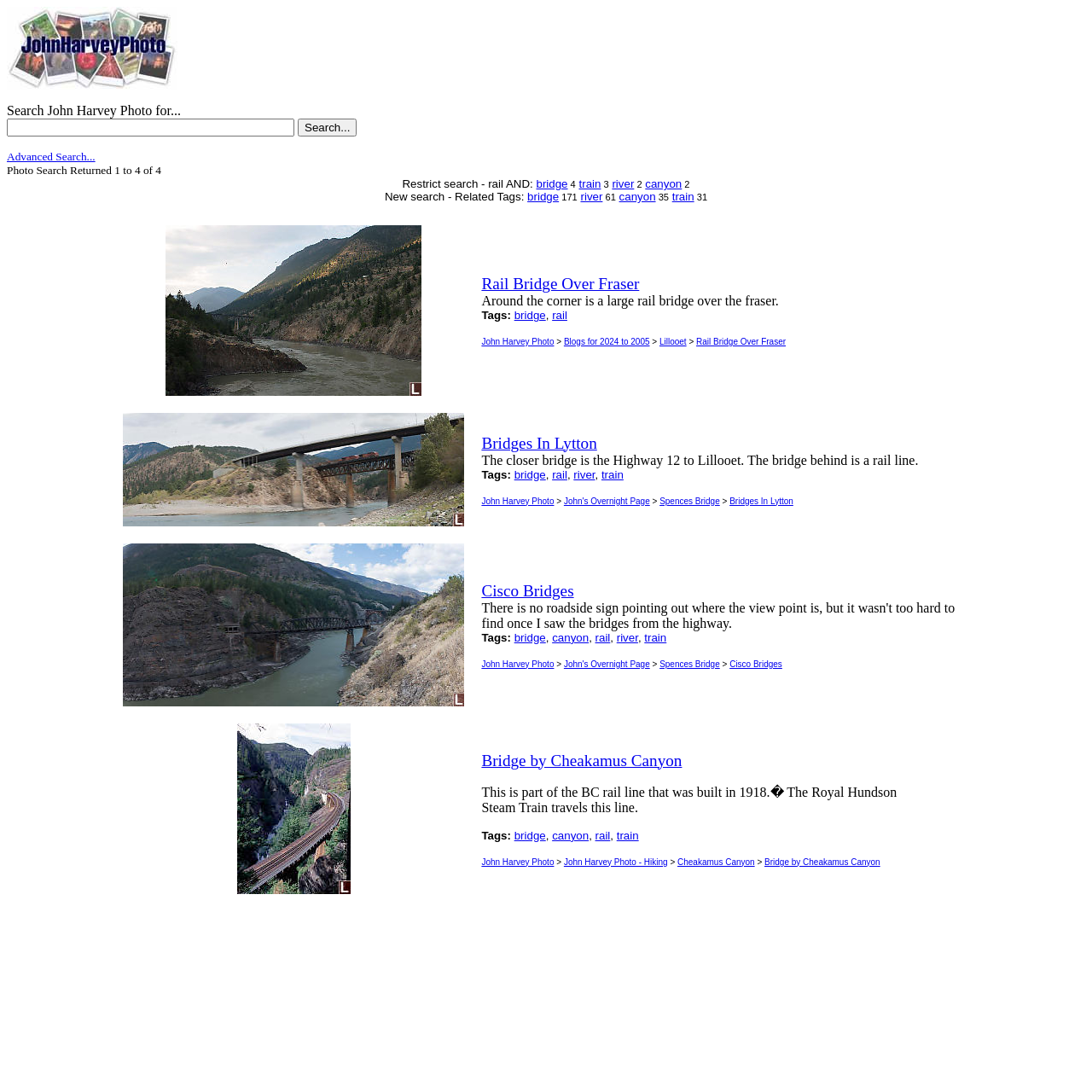Find the bounding box coordinates corresponding to the UI element with the description: "Select options". The coordinates should be formatted as [left, top, right, bottom], with values as floats between 0 and 1.

None